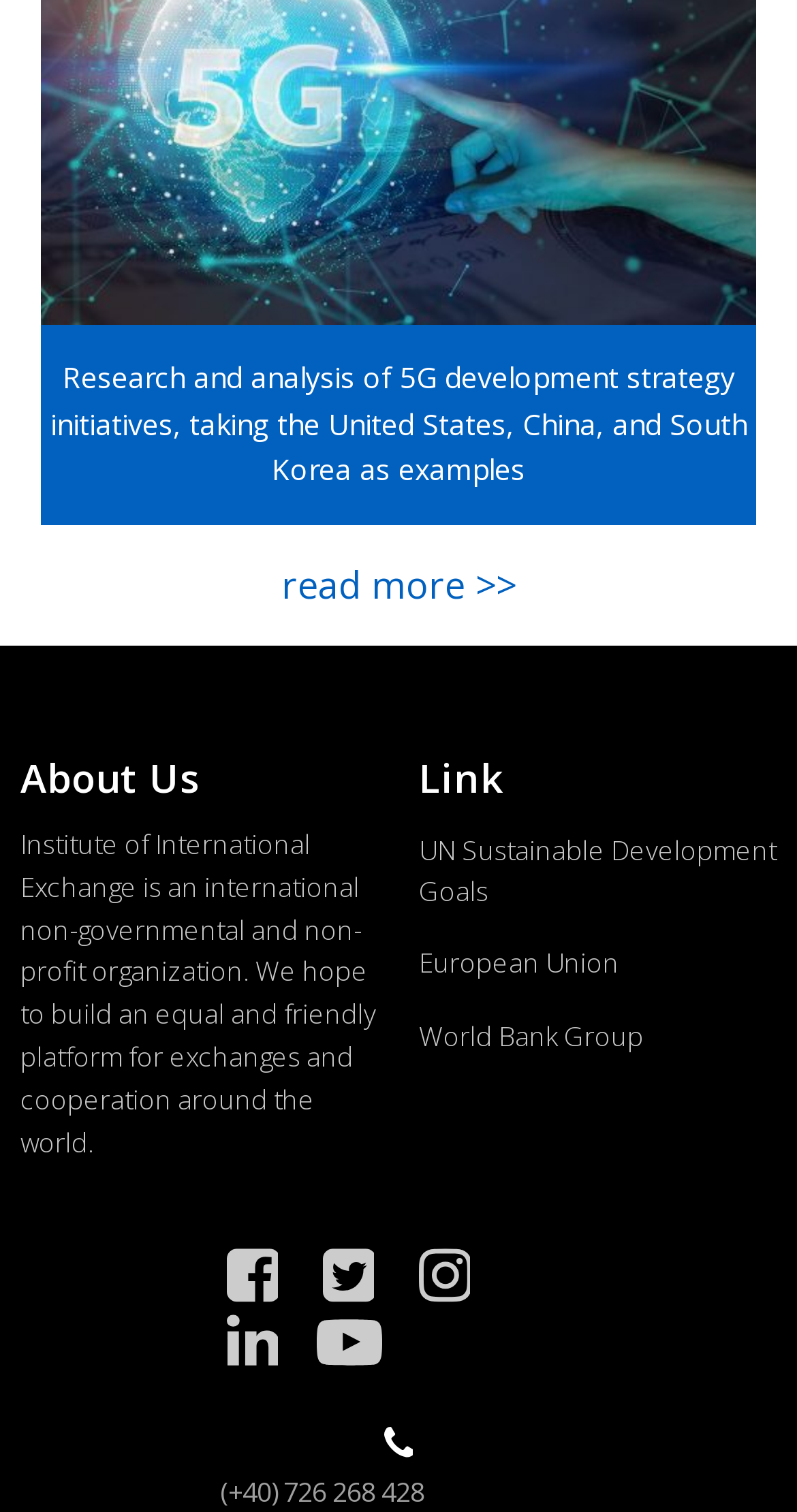Determine the bounding box for the described UI element: "European Union".

[0.526, 0.624, 0.777, 0.651]